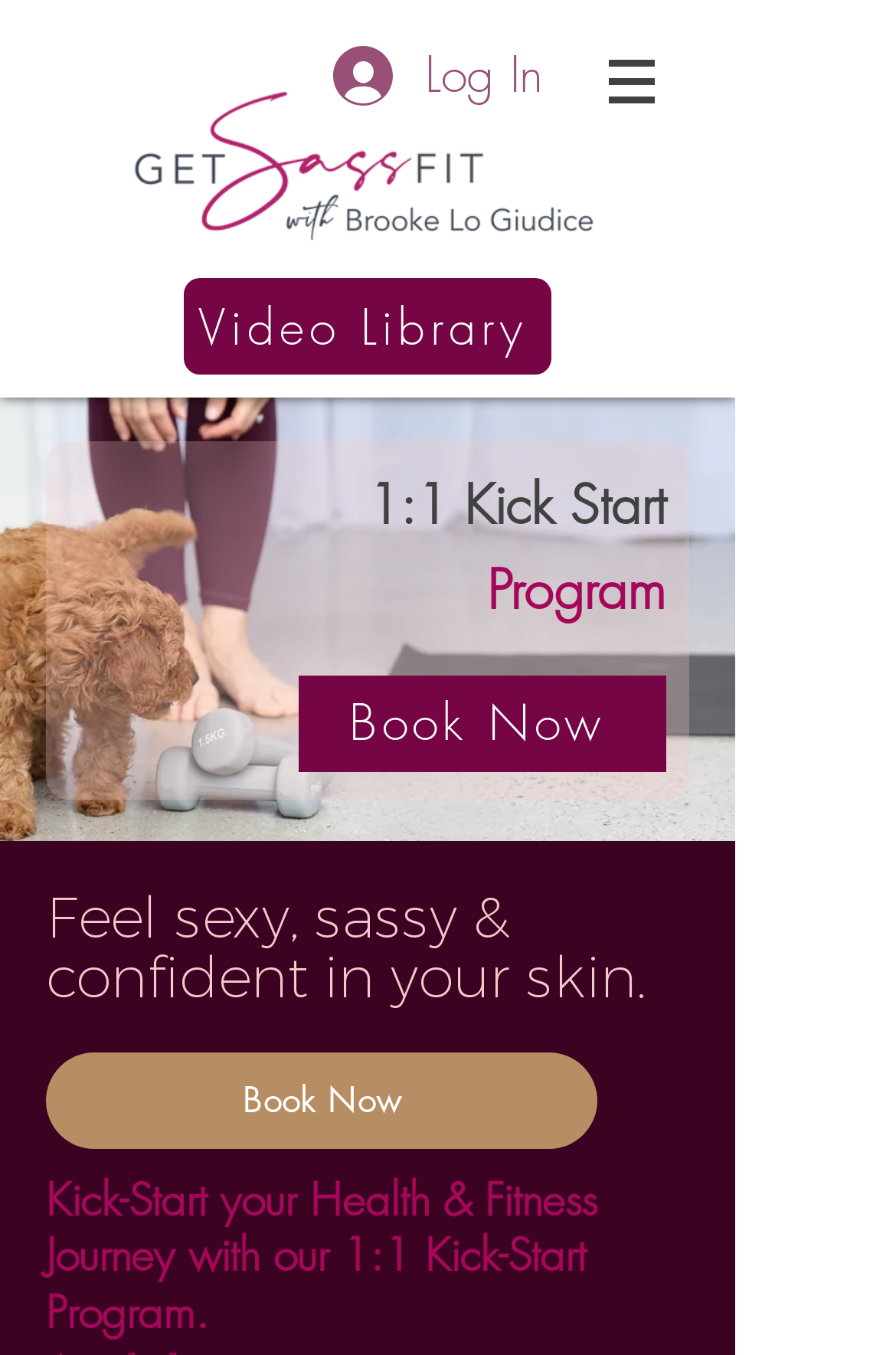Determine the main heading of the webpage and generate its text.

1:1 Kick Start
Program